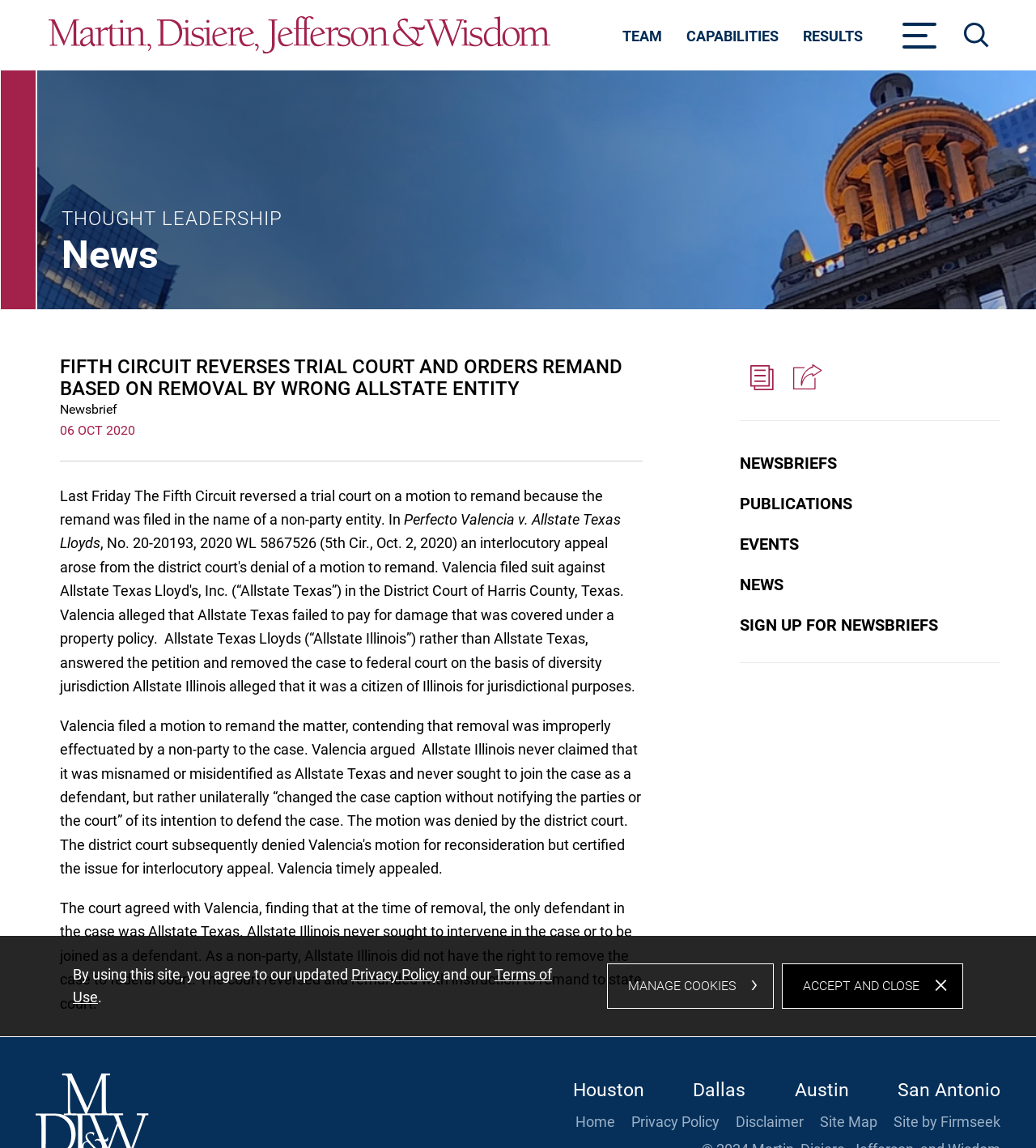Please determine the bounding box coordinates of the element's region to click in order to carry out the following instruction: "Click on the 'TEAM' link". The coordinates should be four float numbers between 0 and 1, i.e., [left, top, right, bottom].

[0.589, 0.017, 0.651, 0.06]